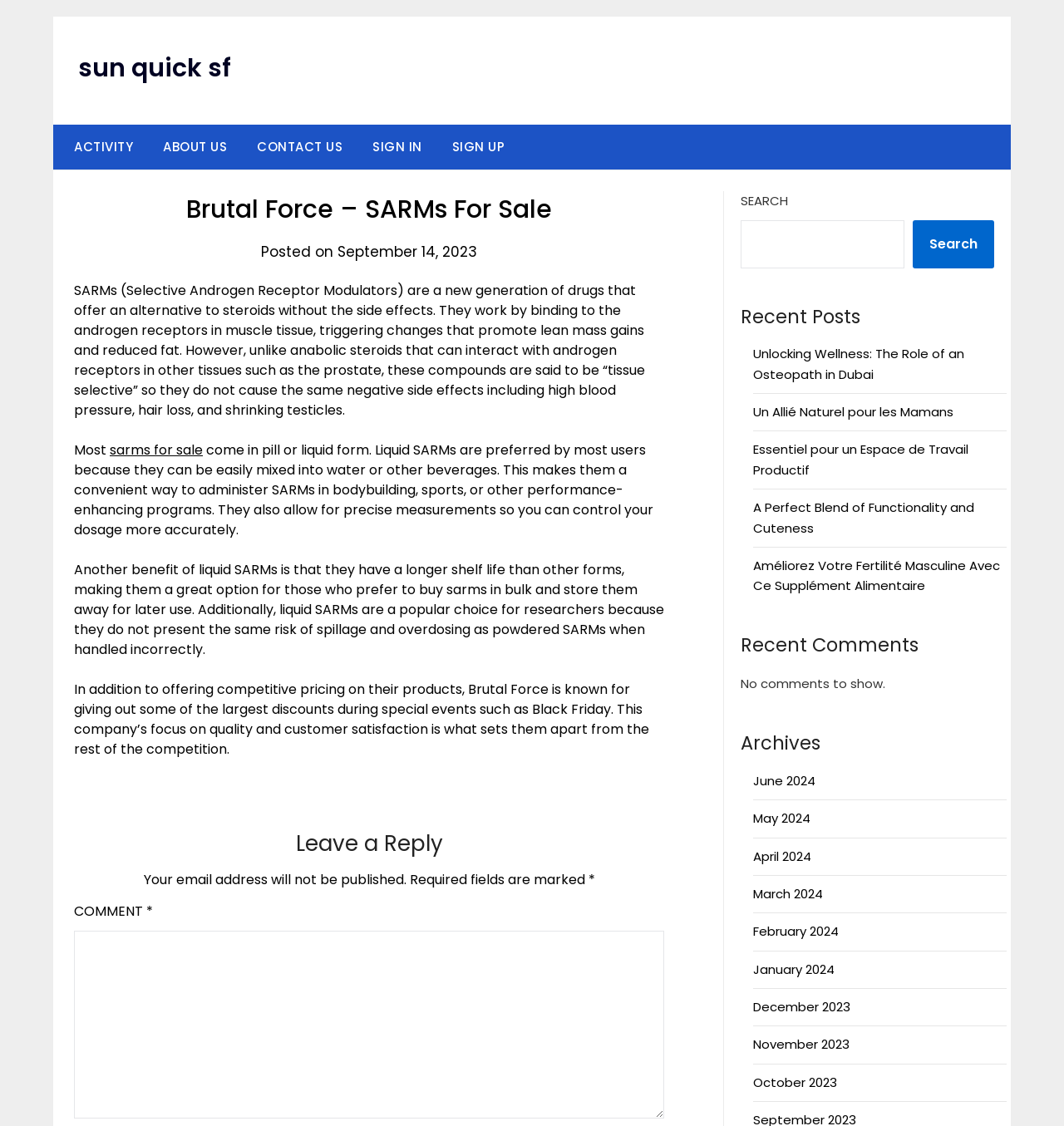Offer an extensive depiction of the webpage and its key elements.

This webpage is about Brutal Force, a company that sells SARMs (Selective Androgen Receptor Modulators), a new generation of drugs that offer an alternative to steroids without the side effects. The page has a navigation menu at the top with links to "ACTIVITY", "ABOUT US", "CONTACT US", "SIGN IN", and "SIGN UP". 

Below the navigation menu, there is a main article section that takes up most of the page. The article has a heading "Brutal Force – SARMs For Sale" and provides information about SARMs, their benefits, and how they work. The text explains that SARMs are "tissue selective" and do not cause the same negative side effects as anabolic steroids. It also discusses the convenience of liquid SARMs, their longer shelf life, and how they are a popular choice for researchers.

On the right side of the page, there is a search bar with a "SEARCH" button. Below the search bar, there are sections for "Recent Posts", "Recent Comments", and "Archives". The "Recent Posts" section lists five links to different articles, while the "Recent Comments" section indicates that there are no comments to show. The "Archives" section lists links to different months, from June 2024 to October 2023.

At the bottom of the main article section, there is a comment form with a "COMMENT" button and a required text box. The form also includes a note that the email address will not be published and that required fields are marked with an asterisk.